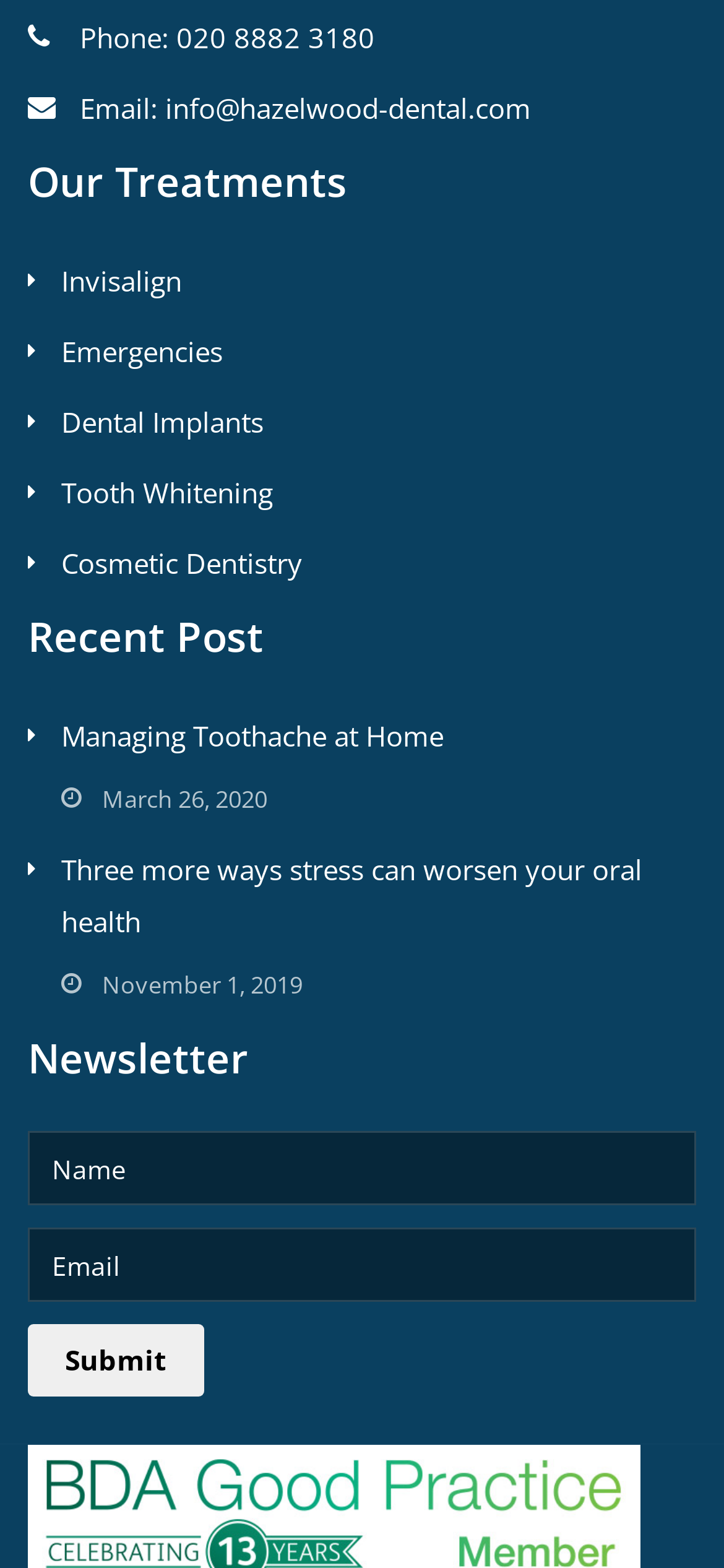From the given element description: "Managing Toothache at Home", find the bounding box for the UI element. Provide the coordinates as four float numbers between 0 and 1, in the order [left, top, right, bottom].

[0.085, 0.457, 0.613, 0.481]